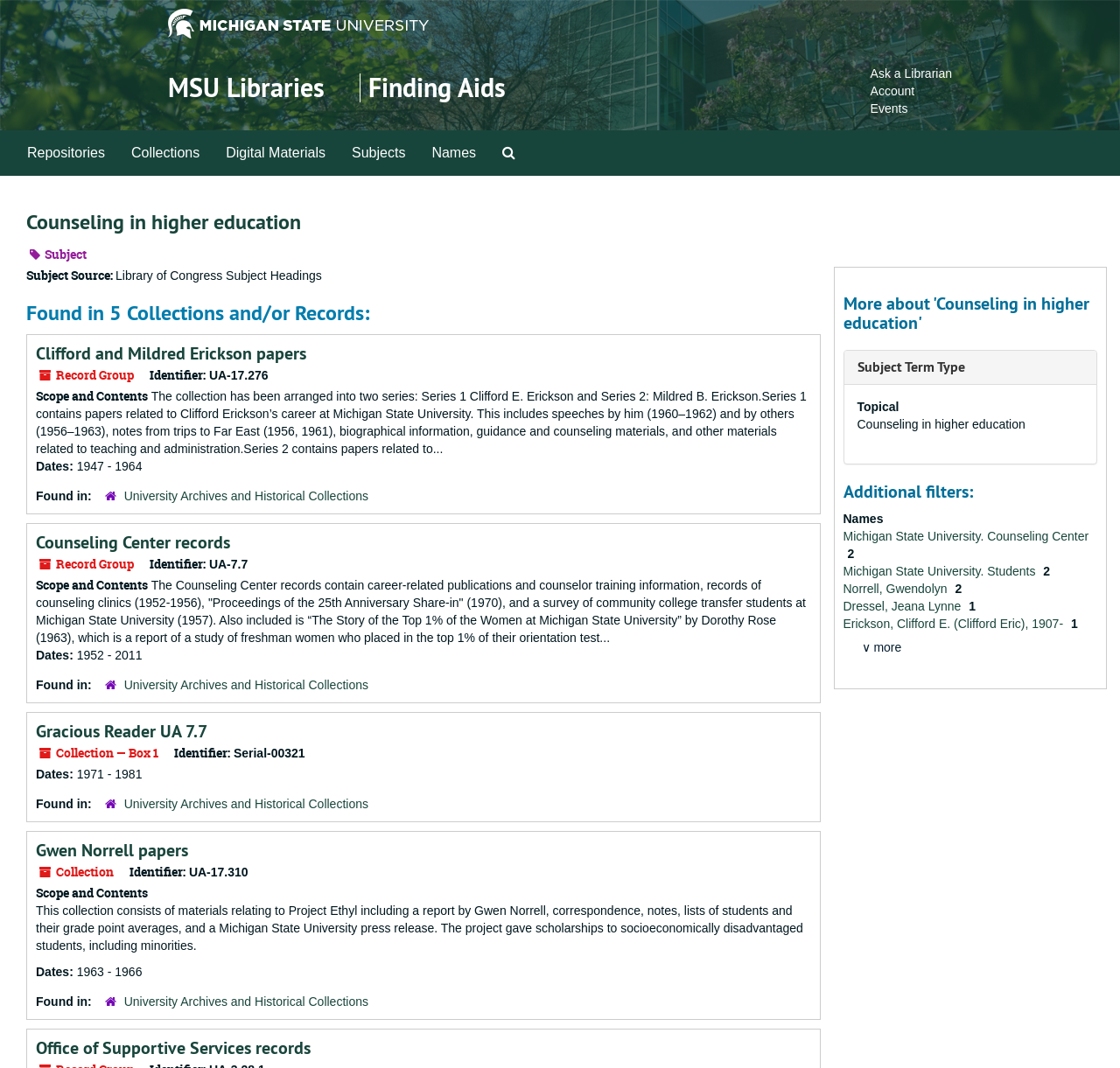Please locate the bounding box coordinates of the region I need to click to follow this instruction: "View 'Counseling in higher education' records".

[0.032, 0.197, 0.57, 0.219]